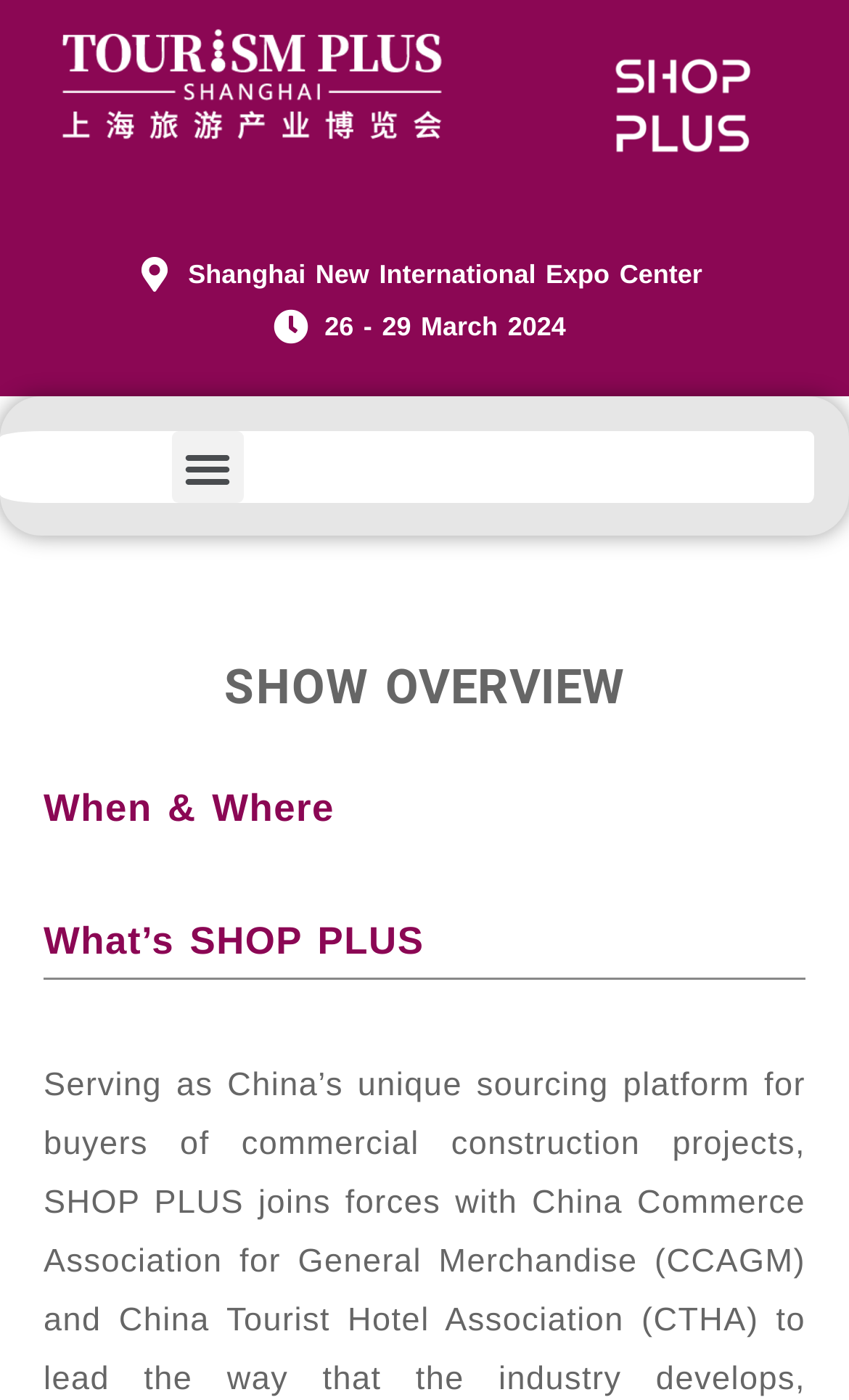Use a single word or phrase to answer the question: What is the duration of the exhibition?

4 days